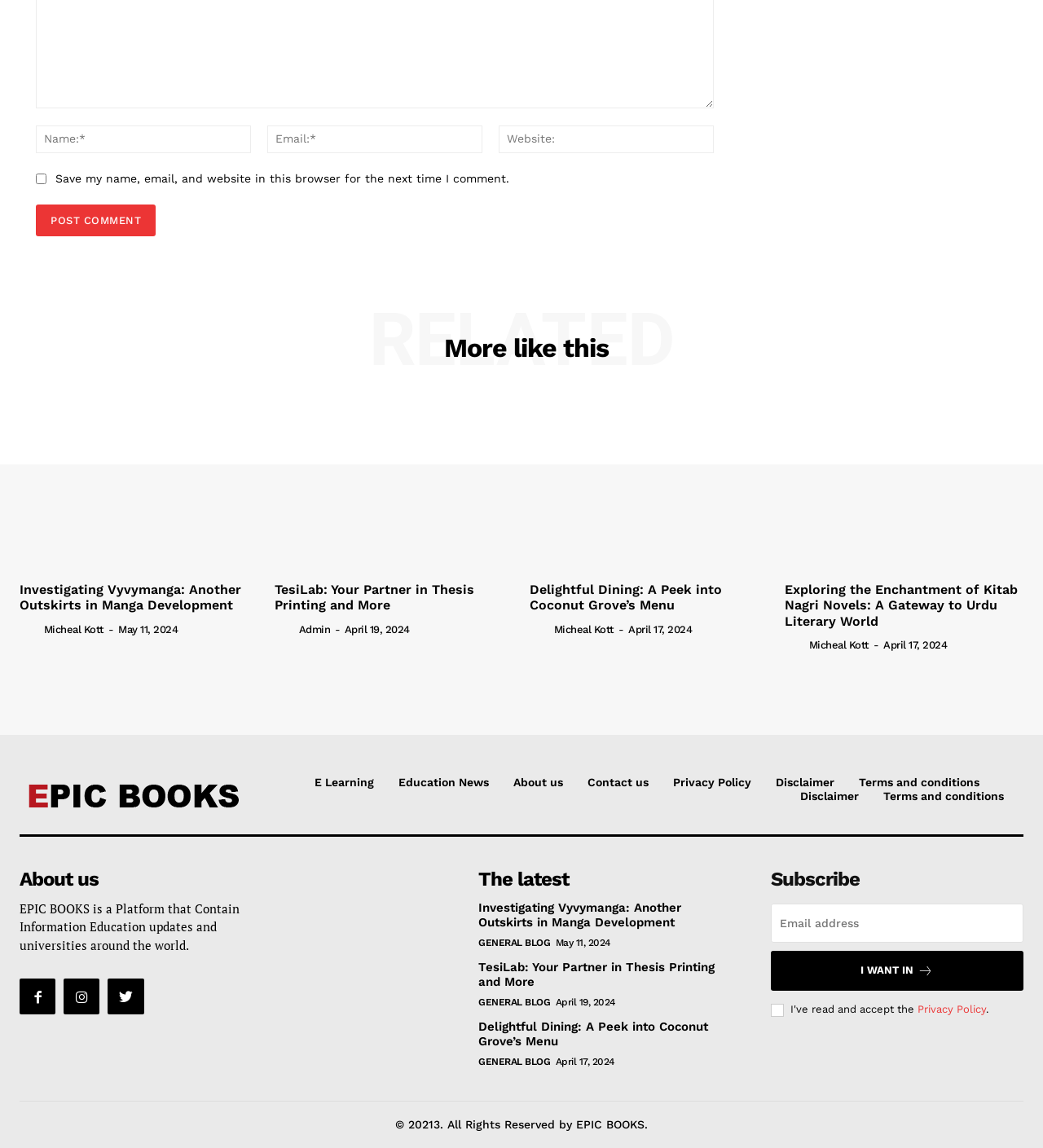How many social media links are there?
Utilize the image to construct a detailed and well-explained answer.

I counted the number of social media links represented by icons and found three of them, namely '', '', and ''.